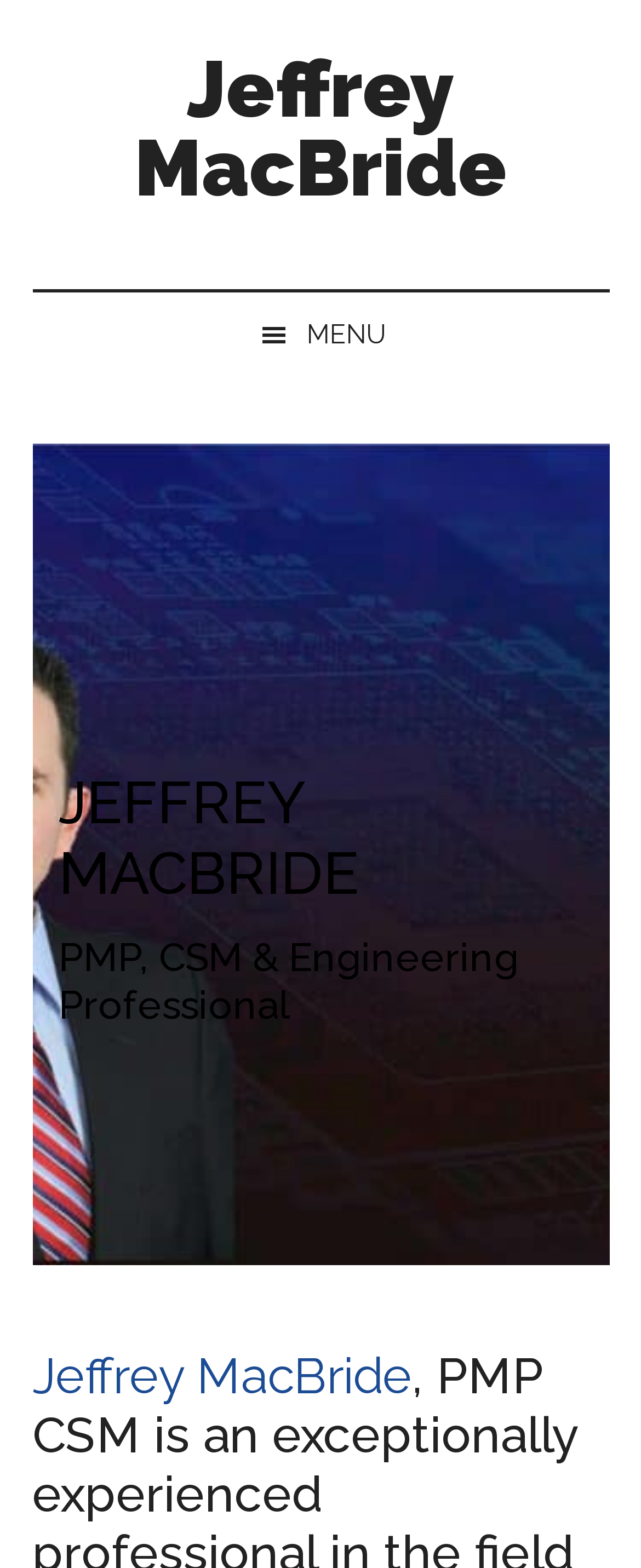Identify the bounding box for the UI element described as: "Jeffrey MacBride". Ensure the coordinates are four float numbers between 0 and 1, formatted as [left, top, right, bottom].

[0.209, 0.027, 0.791, 0.136]